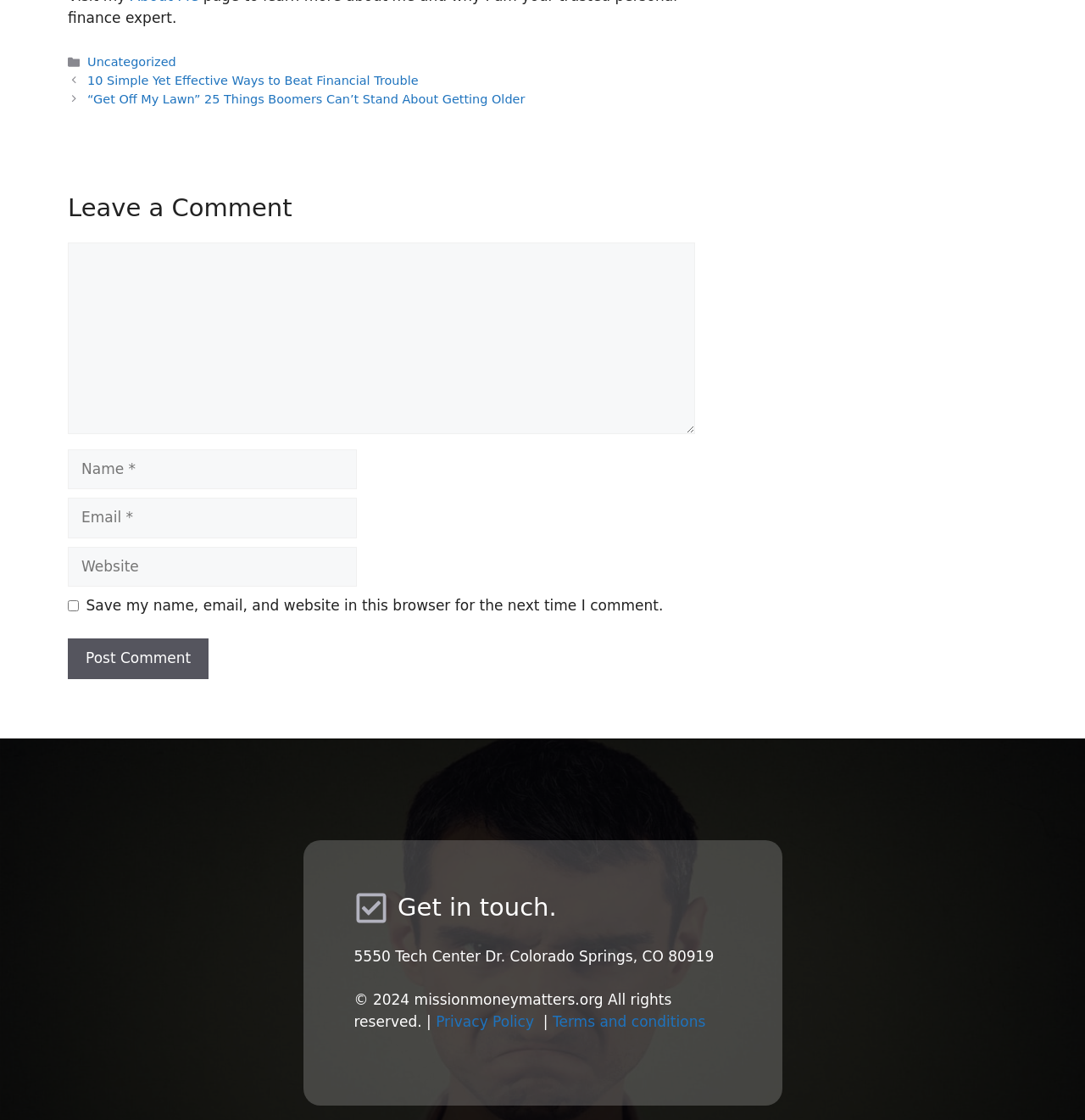Refer to the image and offer a detailed explanation in response to the question: How many textboxes are there in the comment section?

I counted the number of textboxes in the comment section, which includes the 'Comment', 'Name', 'Email', and 'Website' fields.